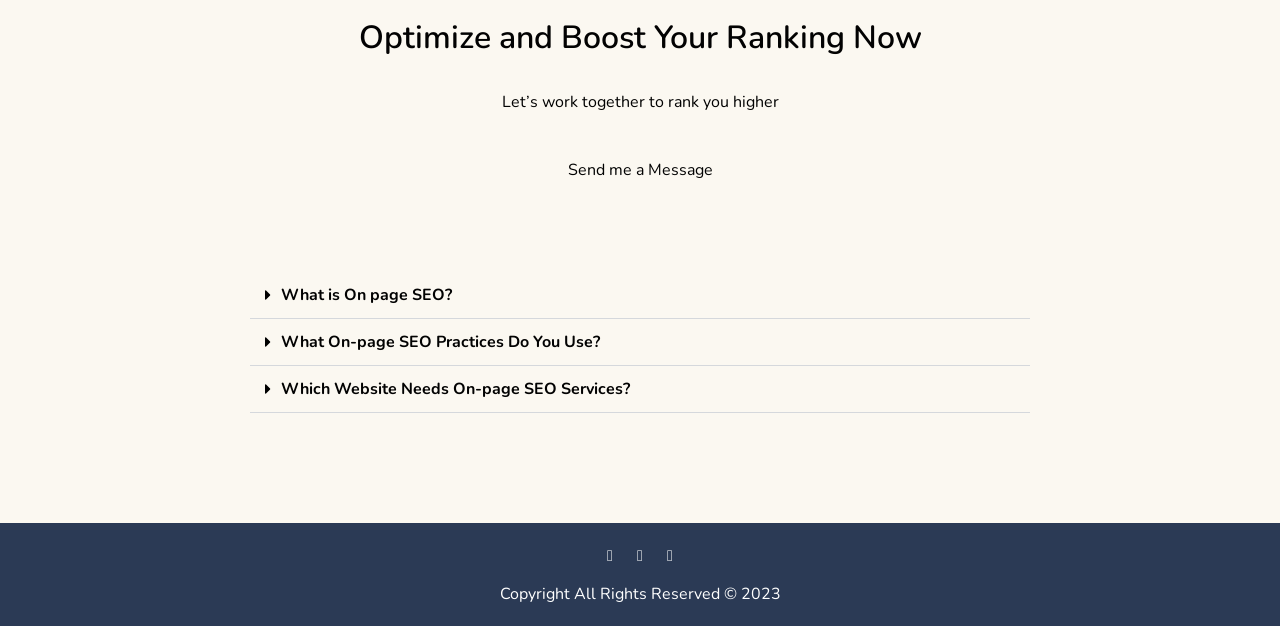Extract the bounding box coordinates for the HTML element that matches this description: "Send me a Message". The coordinates should be four float numbers between 0 and 1, i.e., [left, top, right, bottom].

[0.443, 0.254, 0.557, 0.289]